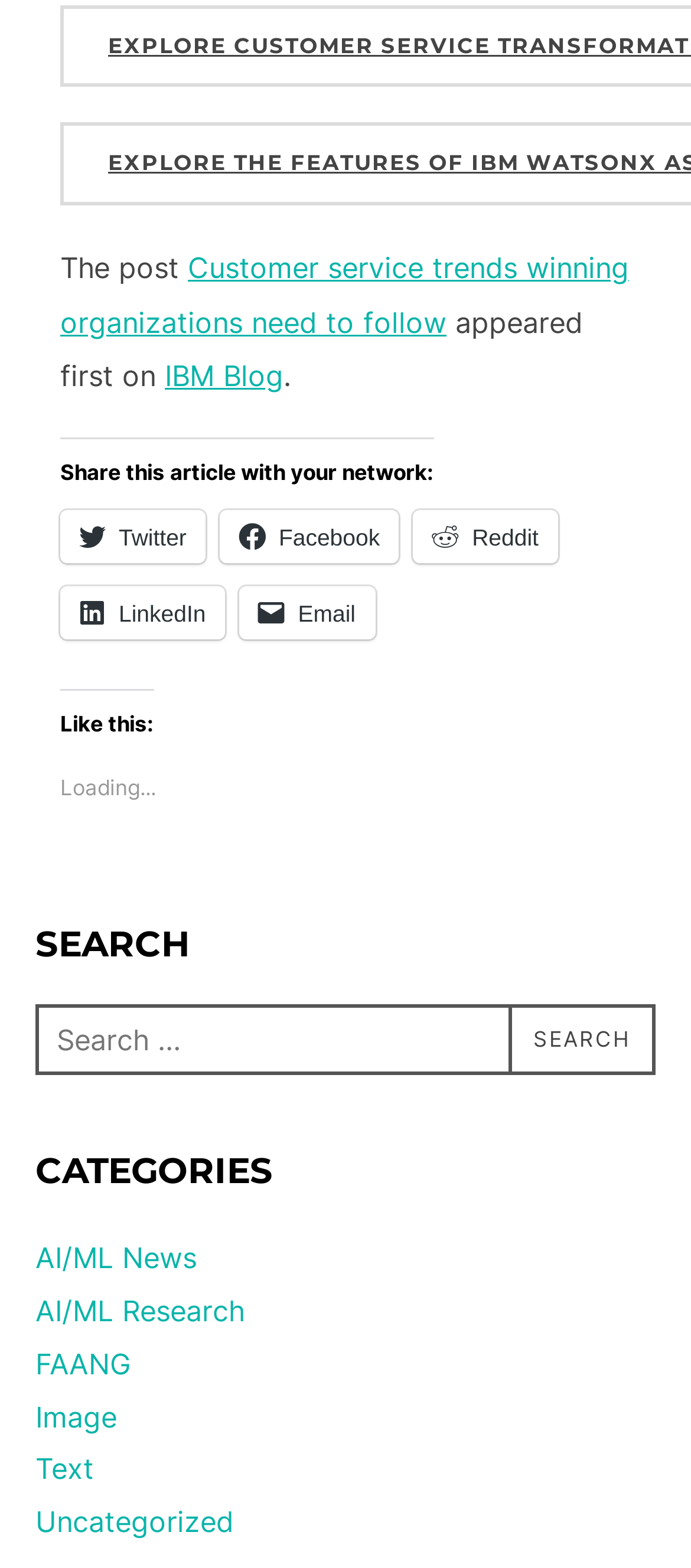Could you determine the bounding box coordinates of the clickable element to complete the instruction: "Read the article about customer service trends"? Provide the coordinates as four float numbers between 0 and 1, i.e., [left, top, right, bottom].

[0.087, 0.16, 0.91, 0.216]